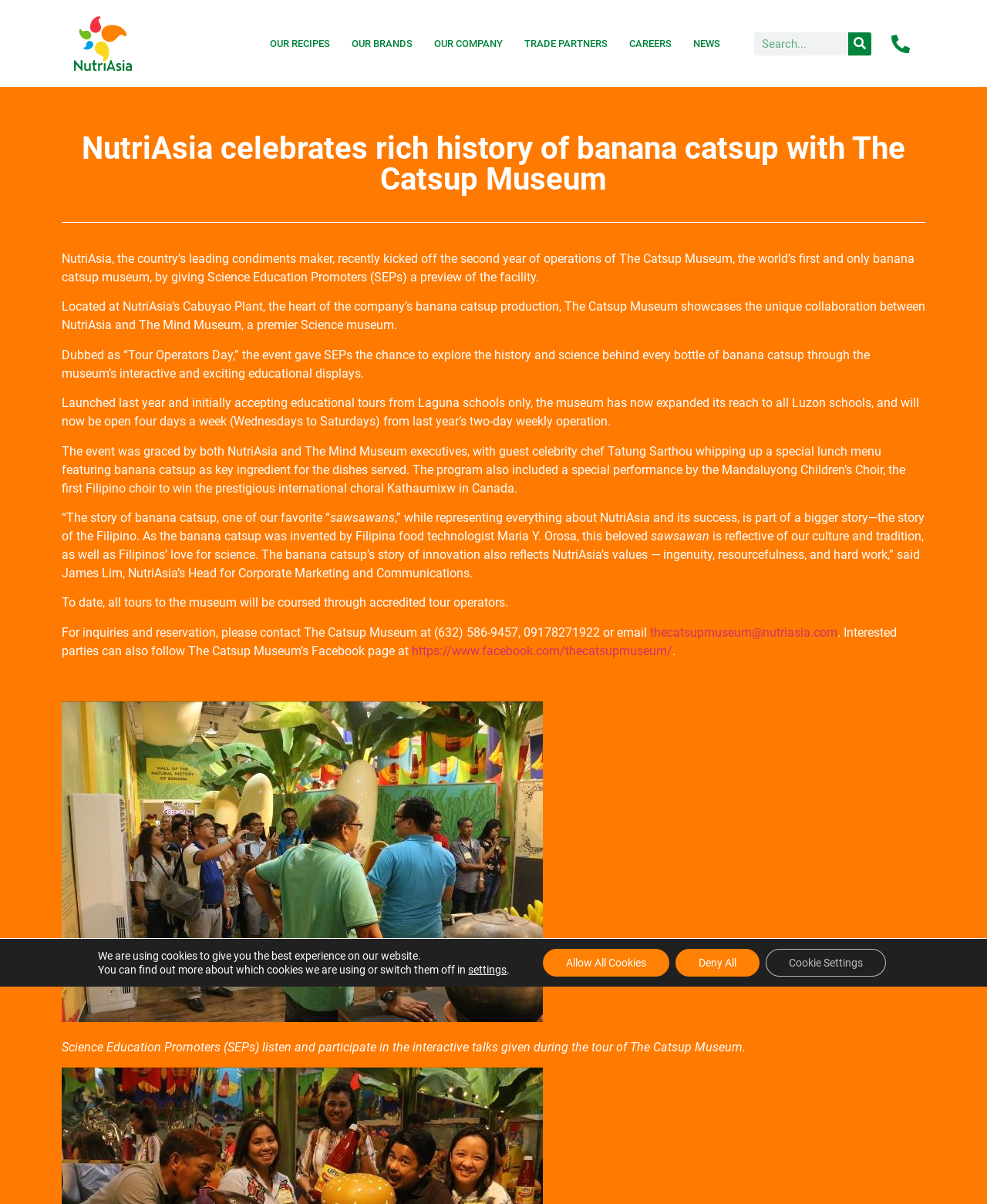Locate the bounding box coordinates of the area you need to click to fulfill this instruction: 'Search for something'. The coordinates must be in the form of four float numbers ranging from 0 to 1: [left, top, right, bottom].

[0.764, 0.027, 0.883, 0.046]